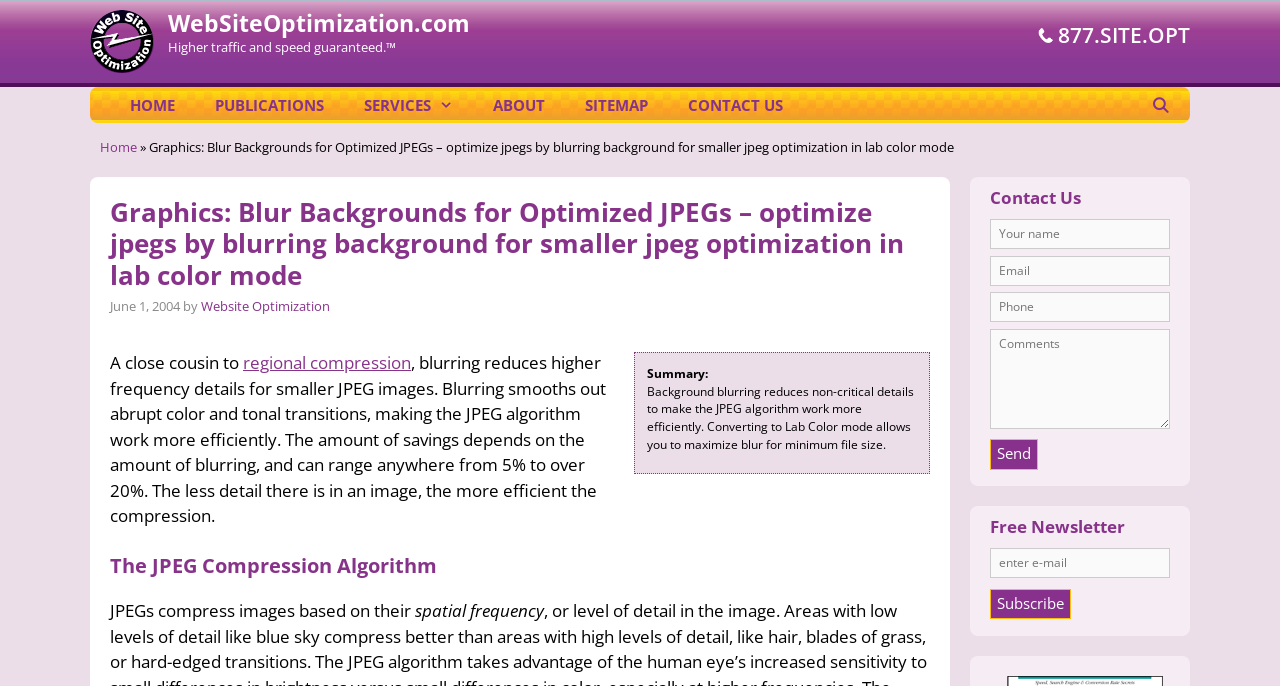What is the topic of the article on this page?
Using the image as a reference, give a one-word or short phrase answer.

Graphics and JPEG optimization